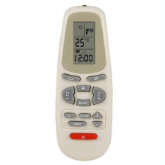Provide your answer to the question using just one word or phrase: What is the time displayed on the remote?

12:00